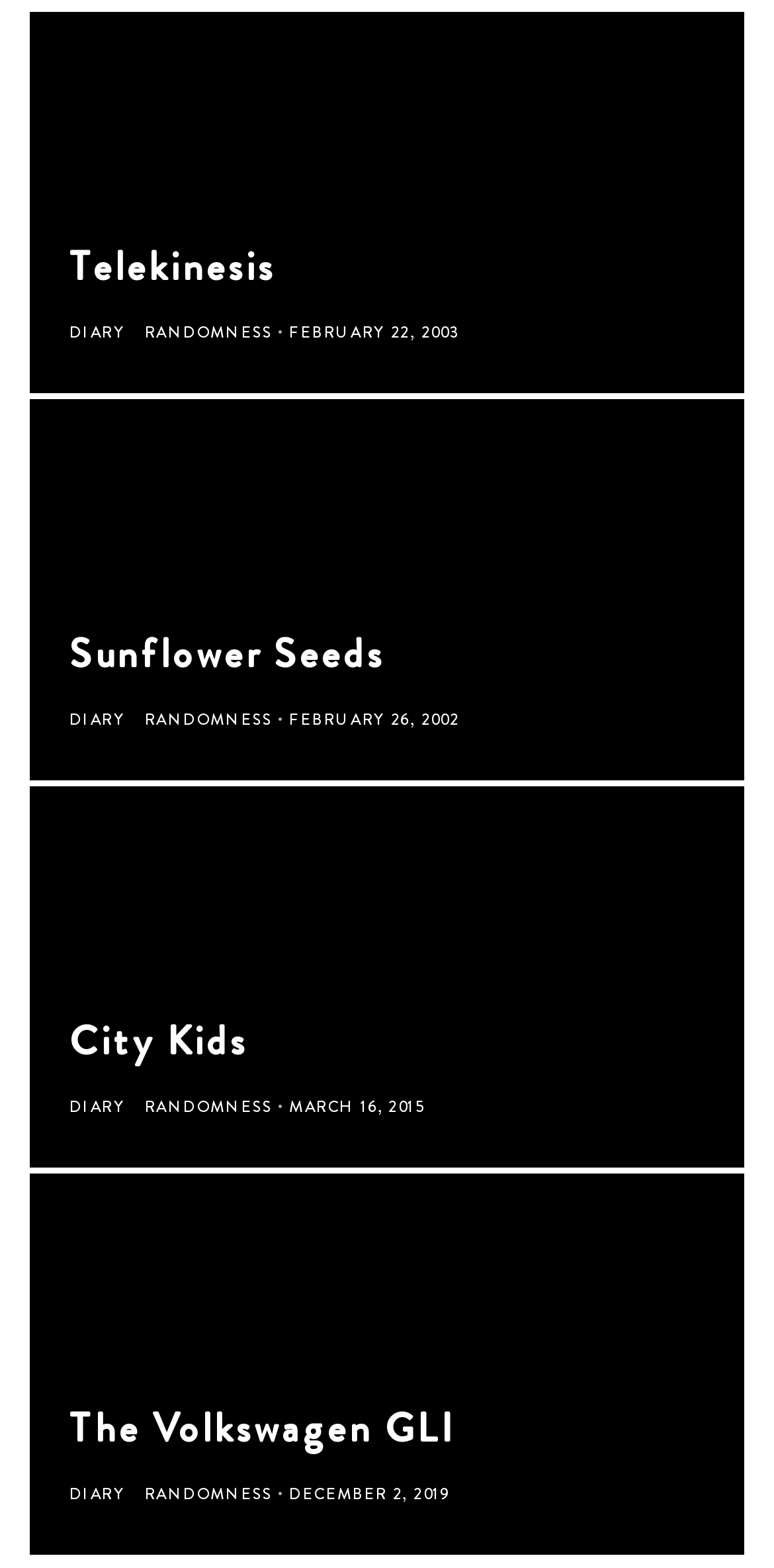Specify the bounding box coordinates of the area to click in order to execute this command: 'view the article about Sunflower Seeds'. The coordinates should consist of four float numbers ranging from 0 to 1, and should be formatted as [left, top, right, bottom].

[0.038, 0.255, 0.962, 0.498]